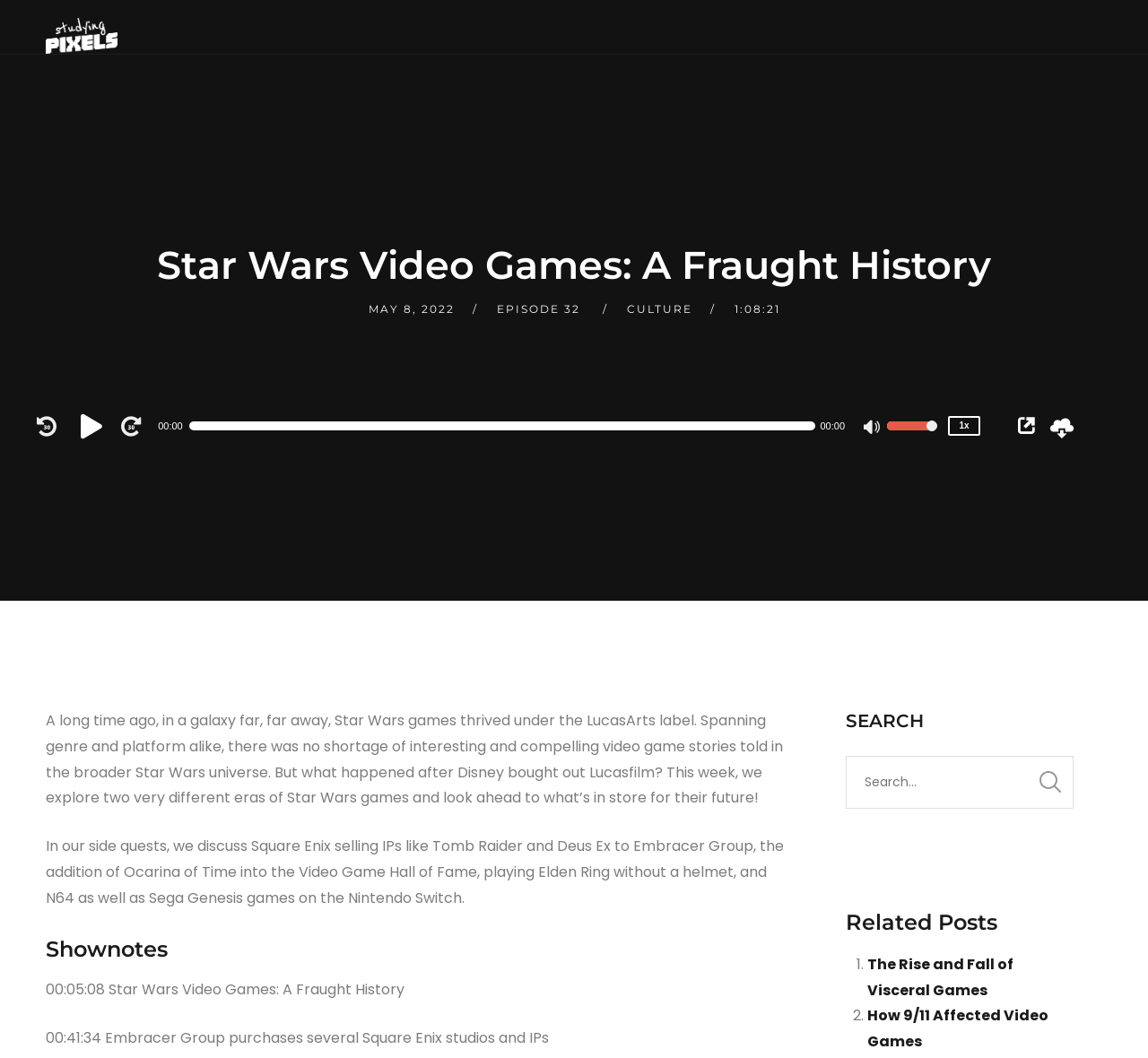What is the topic of this episode?
Use the information from the image to give a detailed answer to the question.

Based on the heading 'Star Wars Video Games: A Fraught History' and the static text 'A long time ago, in a galaxy far, far away, Star Wars games thrived under the LucasArts label...', it is clear that the topic of this episode is Star Wars video games.